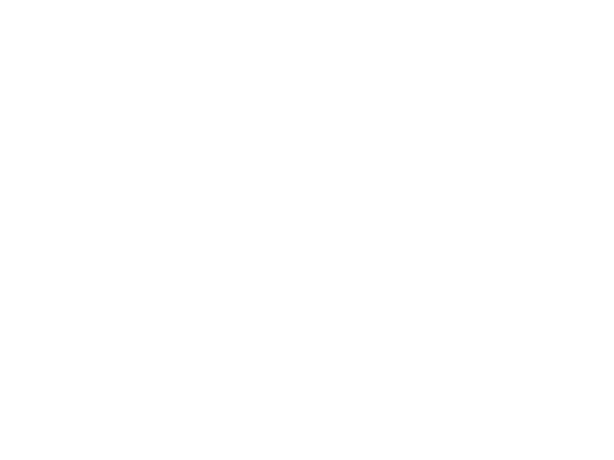How many steel sections does the Sigma 50 have?
Please give a detailed and elaborate explanation in response to the question.

According to the caption, the Sigma 50 is composed of three durable steel sections, which emphasizes its reliability in high-demand situations.